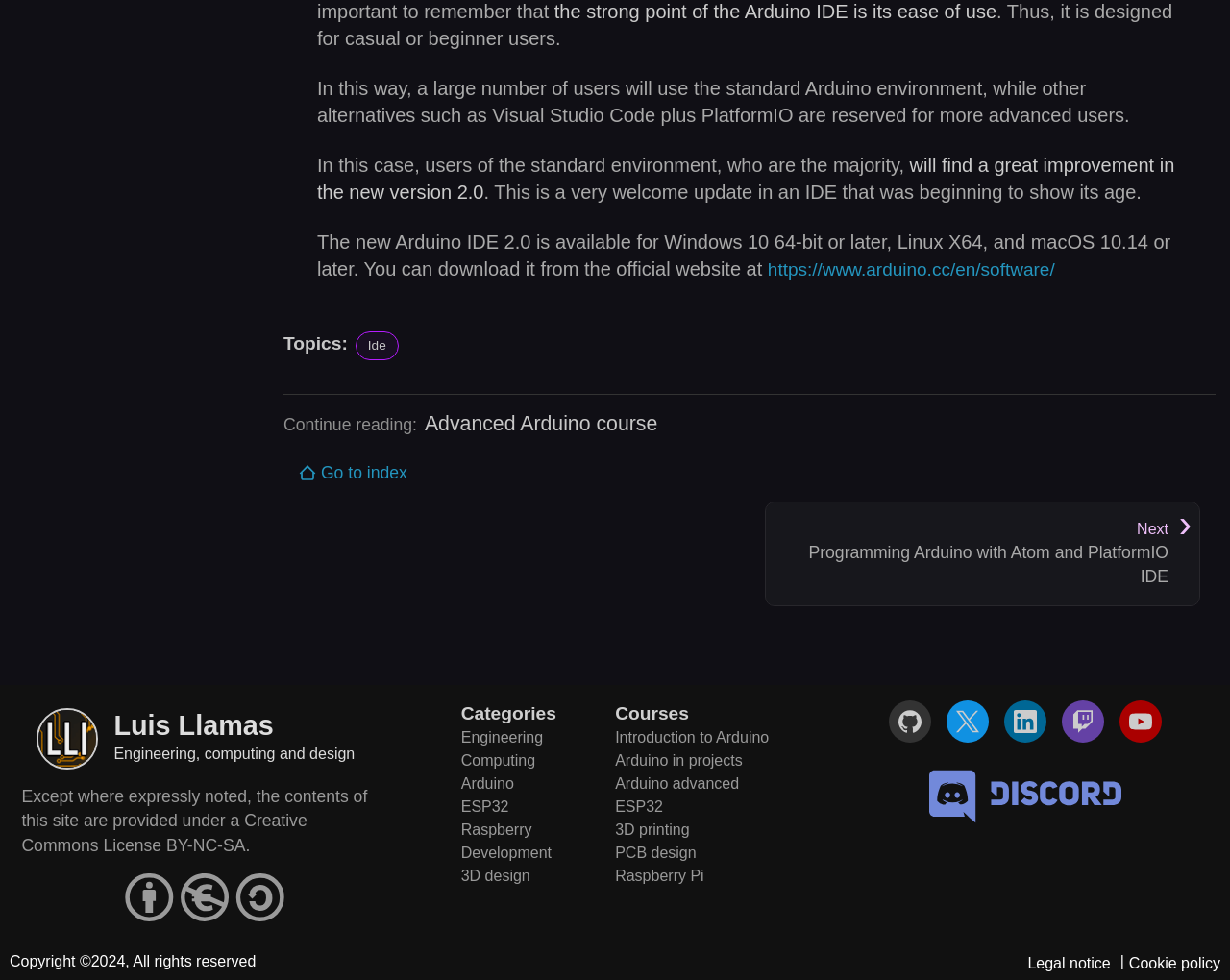Pinpoint the bounding box coordinates of the area that must be clicked to complete this instruction: "Follow the link to the Introduction to Arduino course".

[0.5, 0.744, 0.625, 0.761]